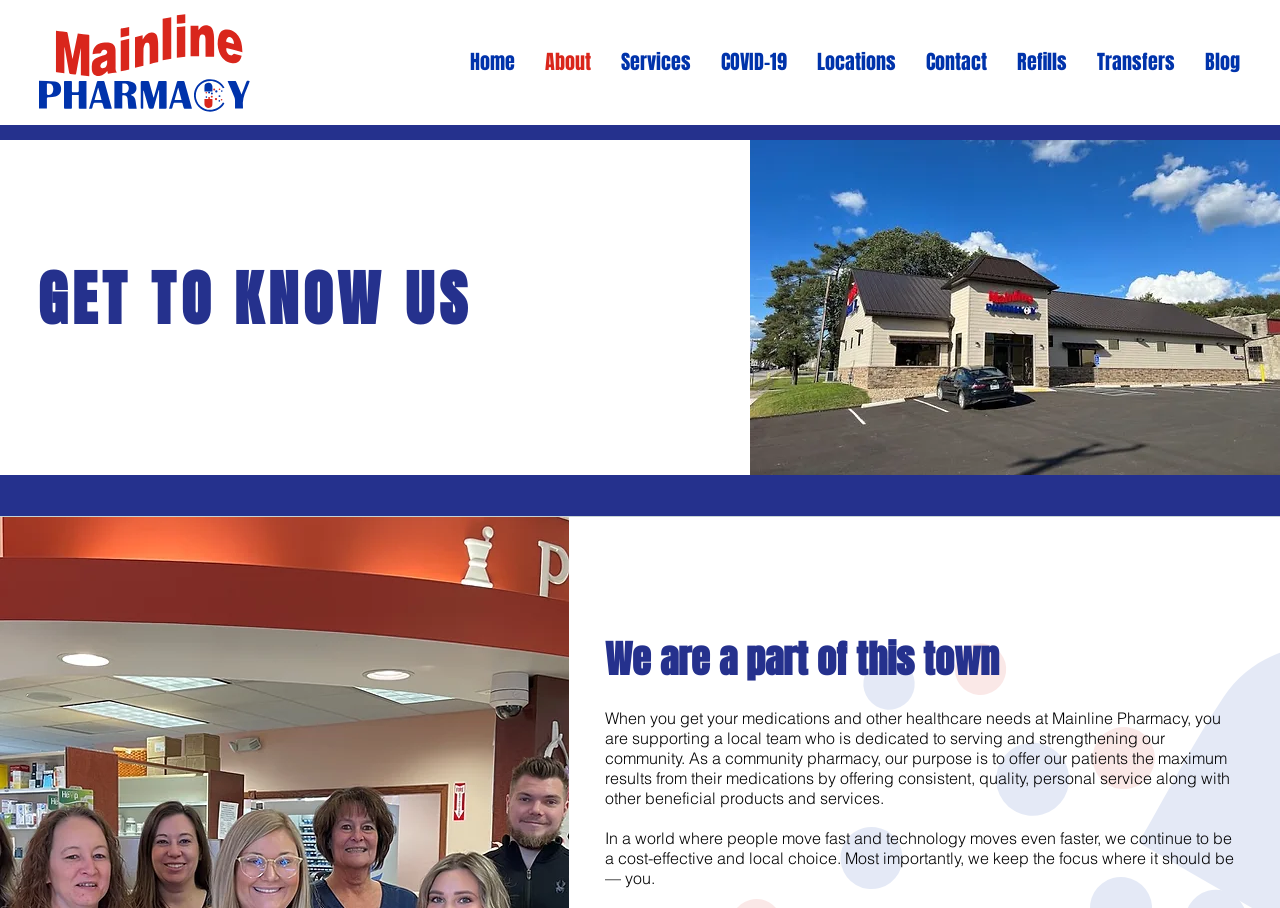Please identify the bounding box coordinates of the area that needs to be clicked to follow this instruction: "Read the Blog".

[0.93, 0.044, 0.981, 0.094]